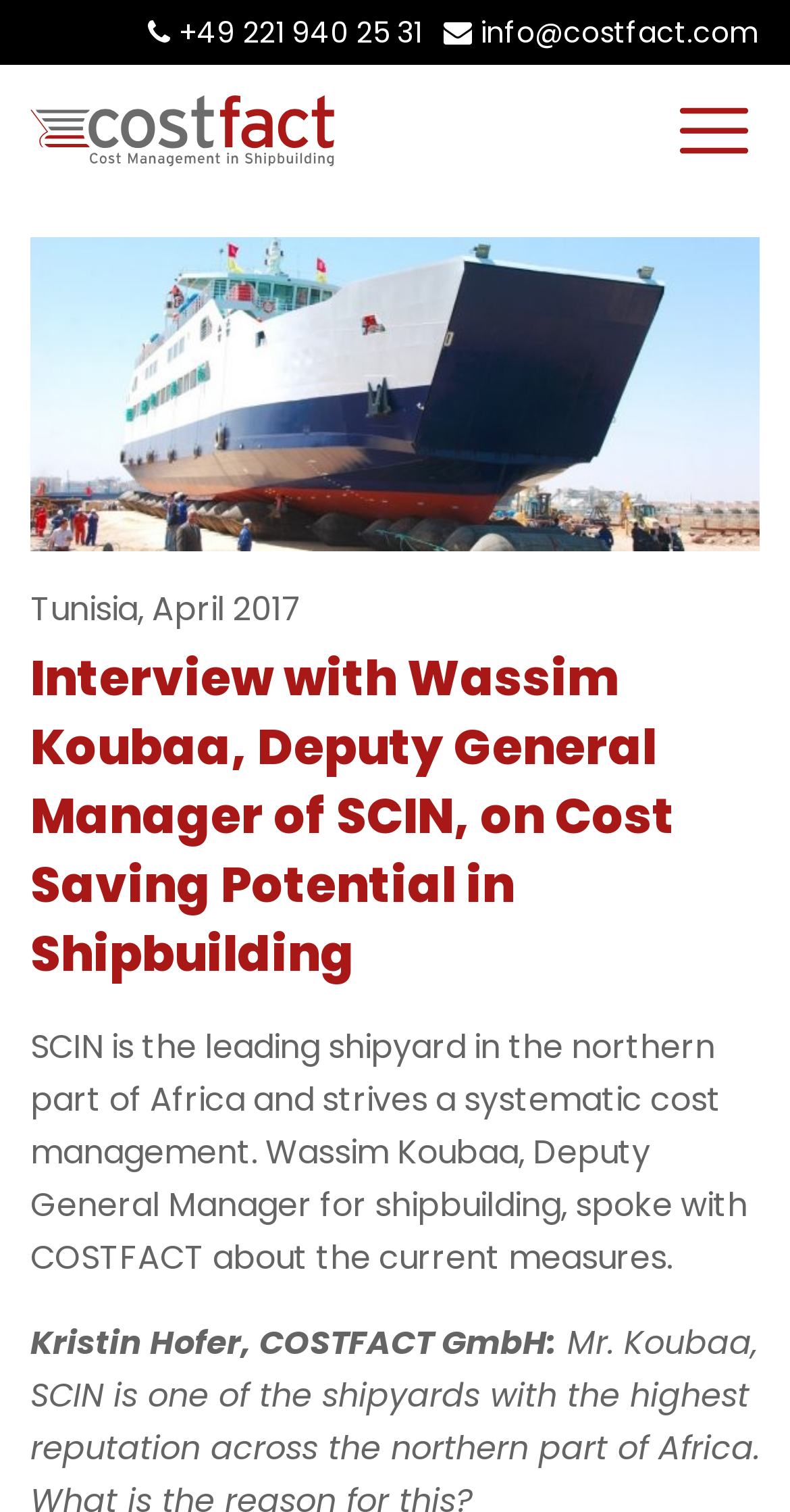What is the name of the shipyard mentioned?
Look at the image and answer with only one word or phrase.

SCIN